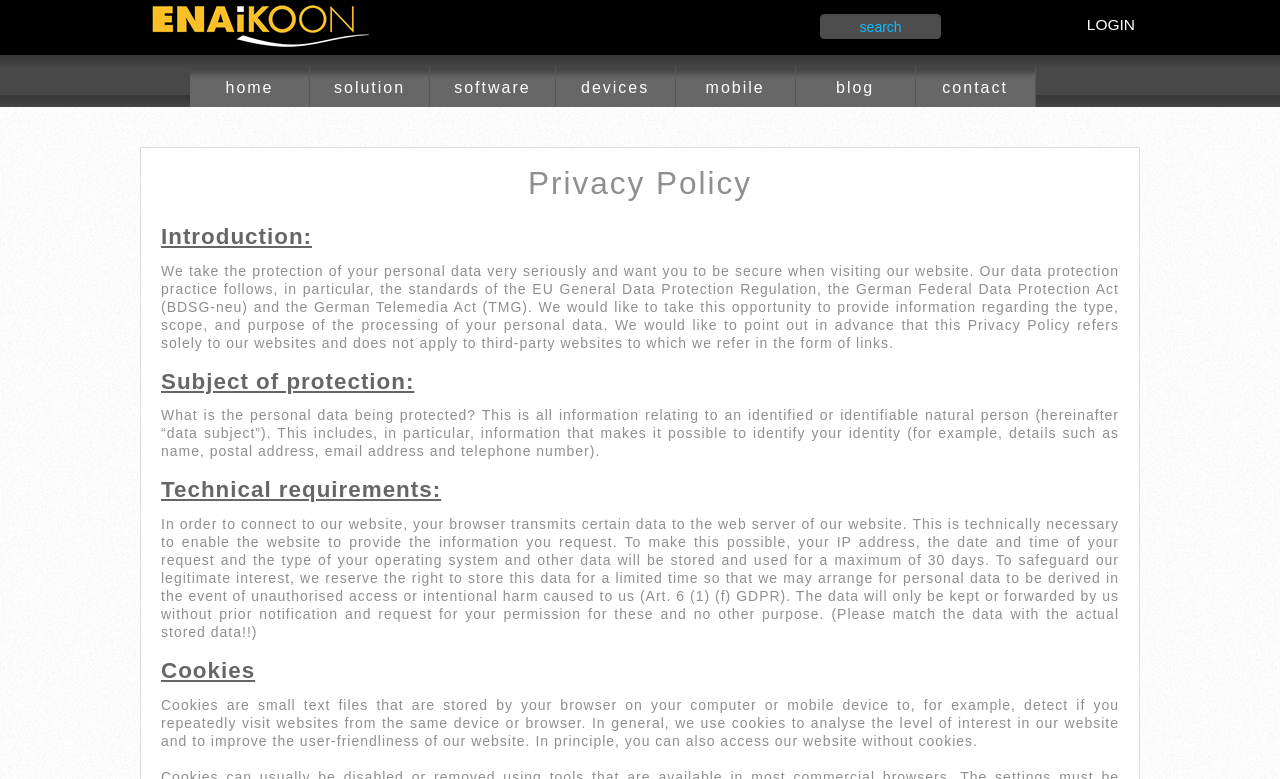Offer a meticulous caption that includes all visible features of the webpage.

The webpage is about ENAiKOON's privacy policy. At the top left, there is a logo of ENAiKOON, which is an image with a link to the company's main page. Next to the logo, there is a link to the login page. On the top right, there is a search box with a placeholder text "search".

Below the top section, there is a navigation menu with links to different pages, including "home", "solution", "software", "devices", "mobile", "blog", and "contact". These links are arranged horizontally from left to right.

The main content of the page is divided into sections, each with a heading. The first section is "Privacy Policy", followed by "Introduction", which provides a general overview of the company's data protection practices. The text explains that the company takes the protection of personal data seriously and follows the standards of the EU General Data Protection Regulation, the German Federal Data Protection Act, and the German Telemedia Act.

The next section is "Subject of protection", which defines what personal data is being protected. The text explains that personal data includes information that makes it possible to identify an individual, such as name, postal address, email address, and telephone number.

The following section is "Technical requirements", which explains how the company's website collects and uses technical data, such as IP addresses, to enable the website to provide information to users. The text also explains that the company reserves the right to store this data for a limited time to safeguard its legitimate interest.

The next section is "Cookies", which explains how the company uses cookies to analyze the level of interest in its website and to improve user-friendliness. The text also explains that users can access the website without cookies.

There are no images on the page except for the ENAiKOON logo. The overall content of the page is focused on explaining the company's privacy policy and data protection practices.